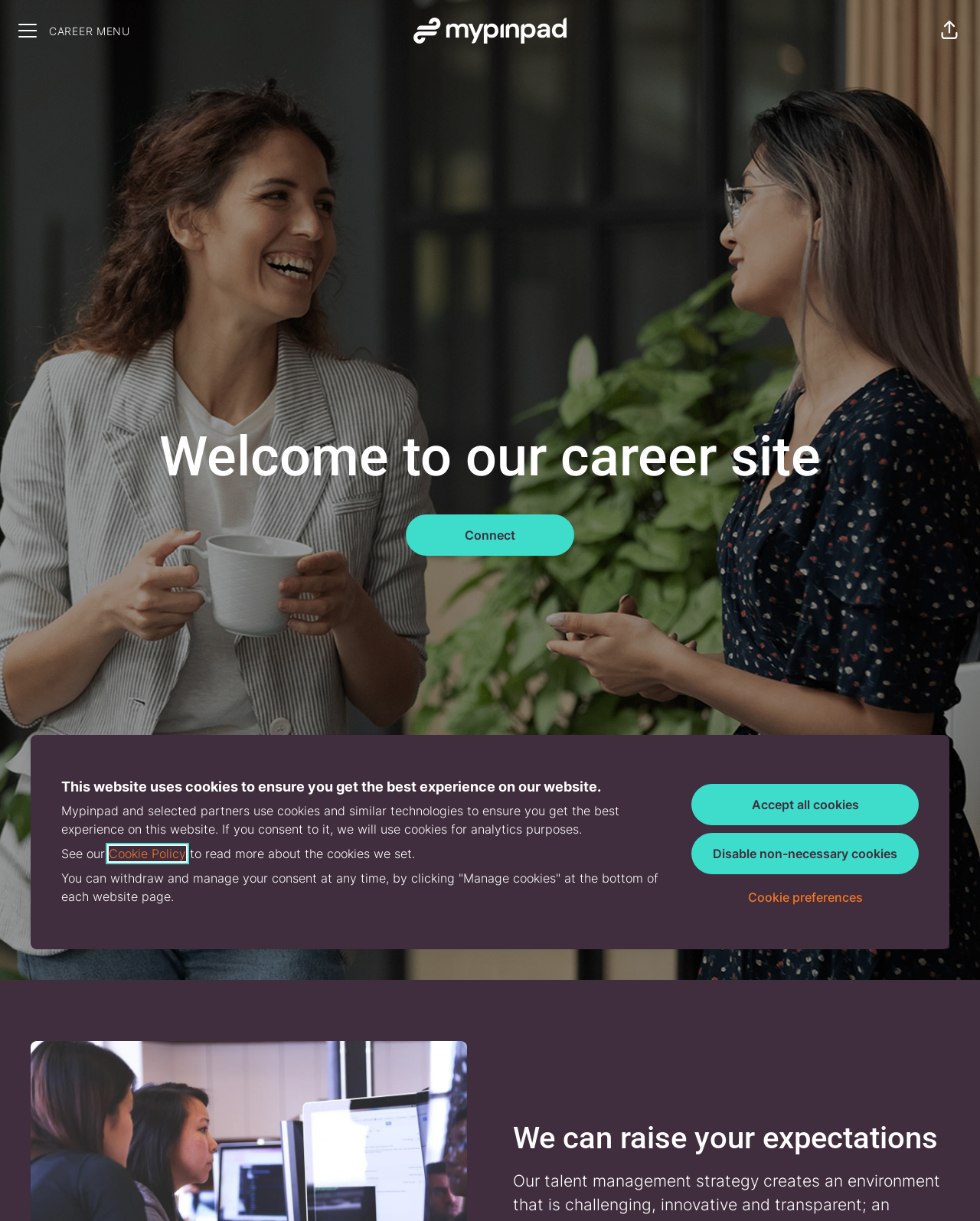Please answer the following question using a single word or phrase: 
What is the purpose of the 'Share page' button?

Sharing the page